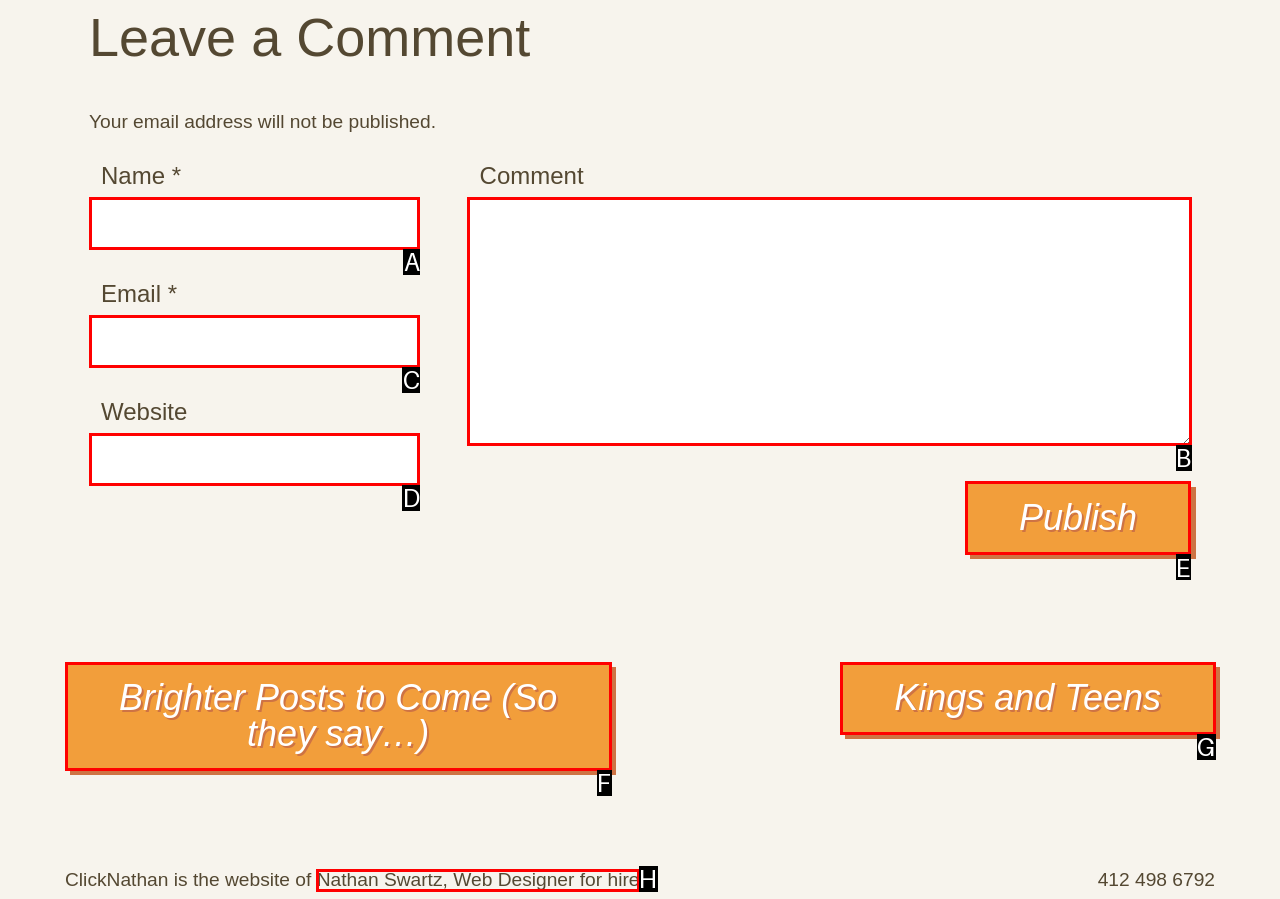Which HTML element should be clicked to complete the task: Click the Publish button? Answer with the letter of the corresponding option.

E